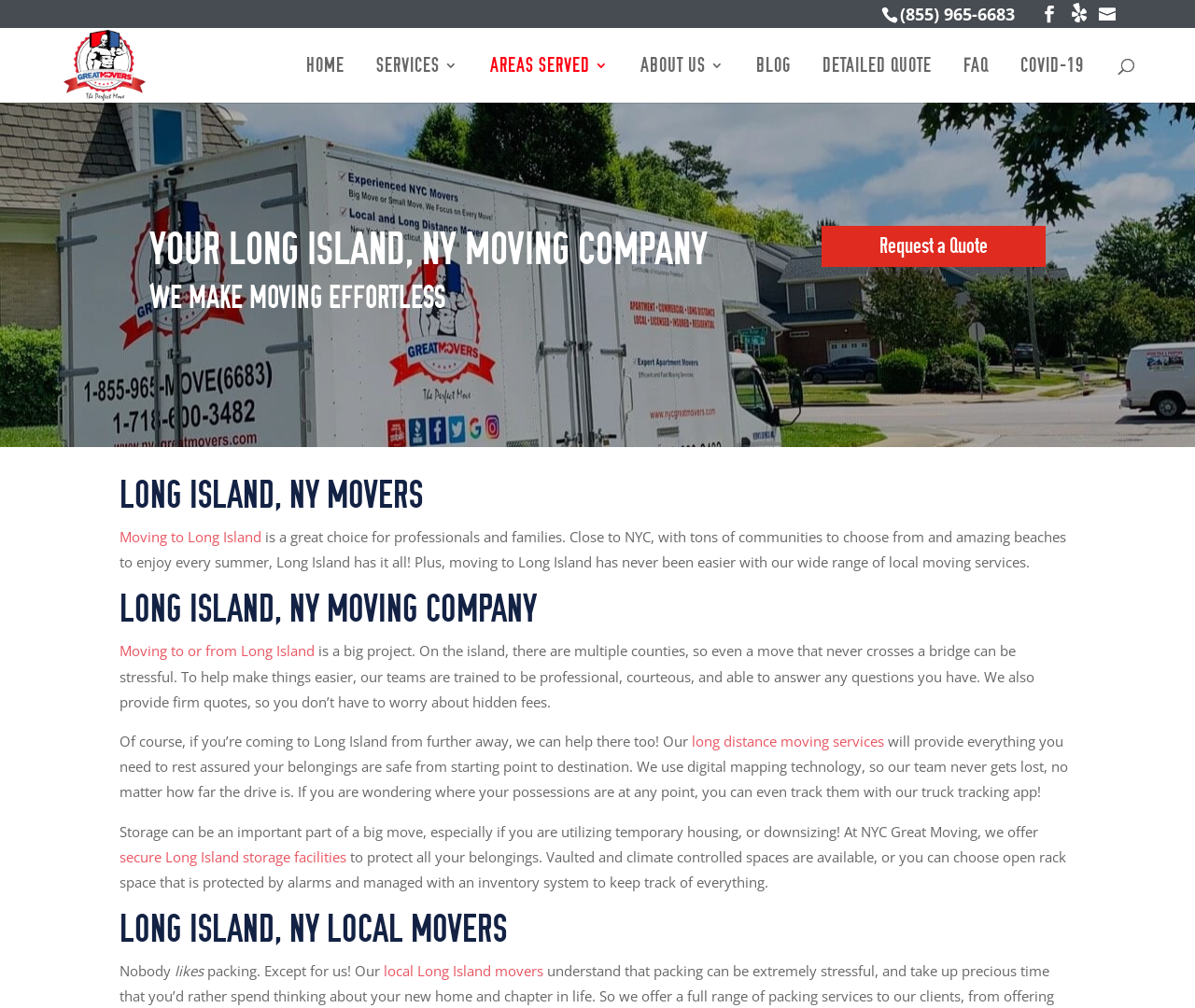Construct a thorough caption encompassing all aspects of the webpage.

This webpage is about a moving company, NYC Great Movers, that provides moving services to Long Island, NY. At the top of the page, there is a phone number and social media links. Below that, there is a navigation menu with links to different sections of the website, including "HOME", "SERVICES", "AREAS SERVED", "ABOUT US", "BLOG", "DETAILED QUOTE", "FAQ", and "COVID-19".

The main content of the page is divided into several sections. The first section has a heading "YOUR LONG ISLAND, NY MOVING COMPANY" and a subheading "WE MAKE MOVING EFFORTLESS". Below that, there is a search bar and a heading "Request a Quote".

The next section has a heading "LONG ISLAND, NY MOVERS" and a paragraph of text that describes the benefits of moving to Long Island, including its proximity to NYC and its beautiful beaches. There is also a link to "Moving to Long Island" and a brief description of the company's local moving services.

The following section has a heading "LONG ISLAND, NY MOVING COMPANY" and a paragraph of text that describes the company's moving services, including its professional and courteous teams, firm quotes, and ability to answer any questions. There is also a link to "Moving to or from Long Island" and a description of the company's long distance moving services, including its use of digital mapping technology and truck tracking app.

The next section has a paragraph of text that describes the company's storage facilities, including its secure and climate-controlled spaces, and its inventory system. There is also a link to "secure Long Island storage facilities".

Finally, there is a section with a heading "LONG ISLAND, NY LOCAL MOVERS" and a paragraph of text that describes the company's packing services, including its team of professional packers. There is also a link to "local Long Island movers".